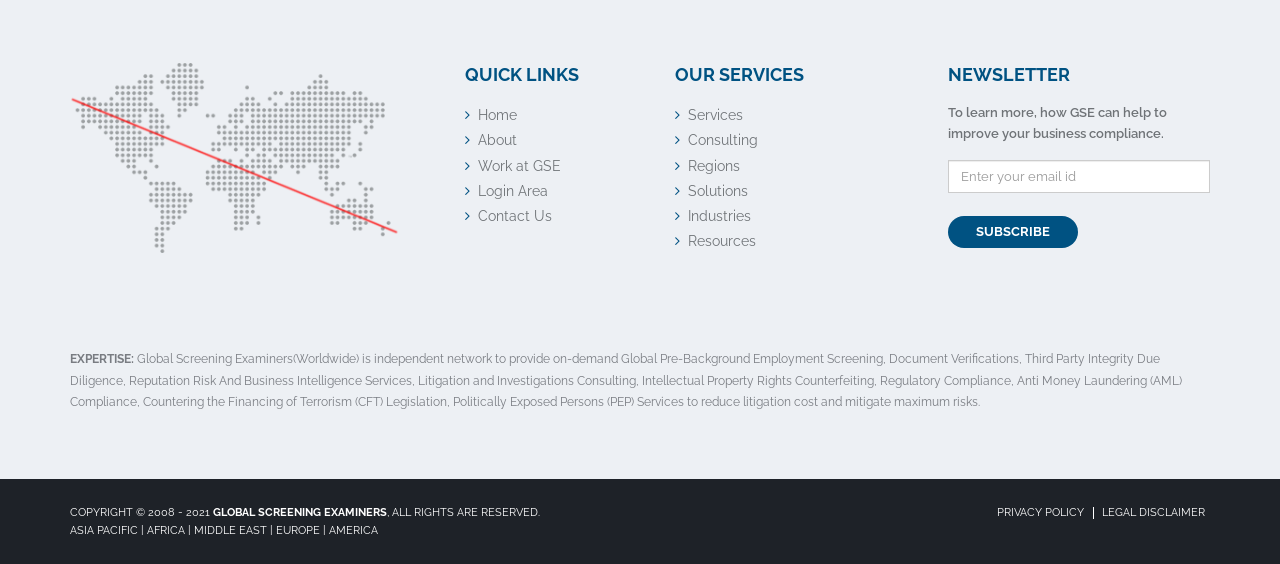Using the format (top-left x, top-left y, bottom-right x, bottom-right y), and given the element description, identify the bounding box coordinates within the screenshot: placeholder="Enter your email id"

[0.74, 0.283, 0.945, 0.342]